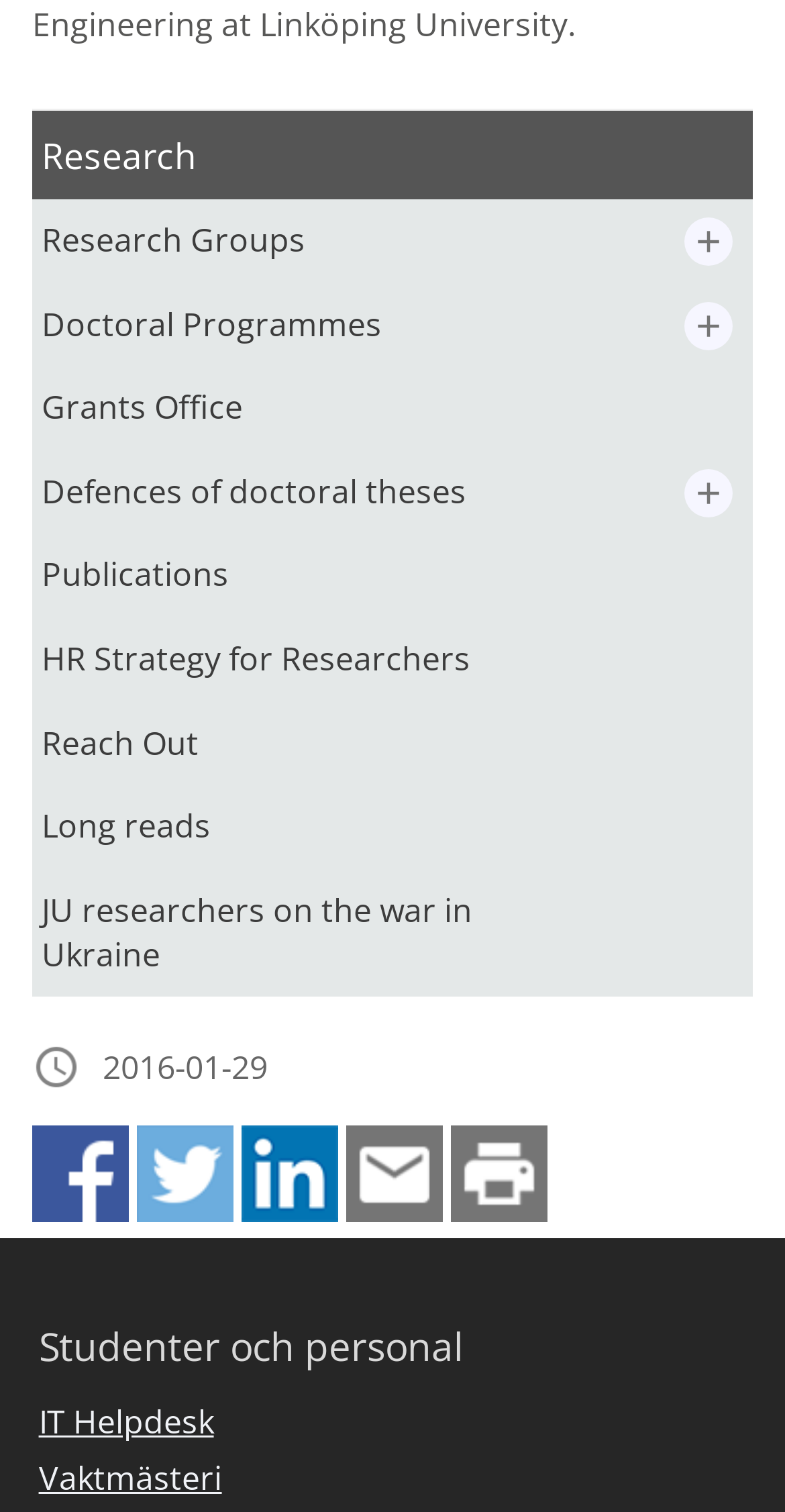Determine the bounding box coordinates in the format (top-left x, top-left y, bottom-right x, bottom-right y). Ensure all values are floating point numbers between 0 and 1. Identify the bounding box of the UI element described by: alt="Print this page"

[0.574, 0.786, 0.697, 0.815]